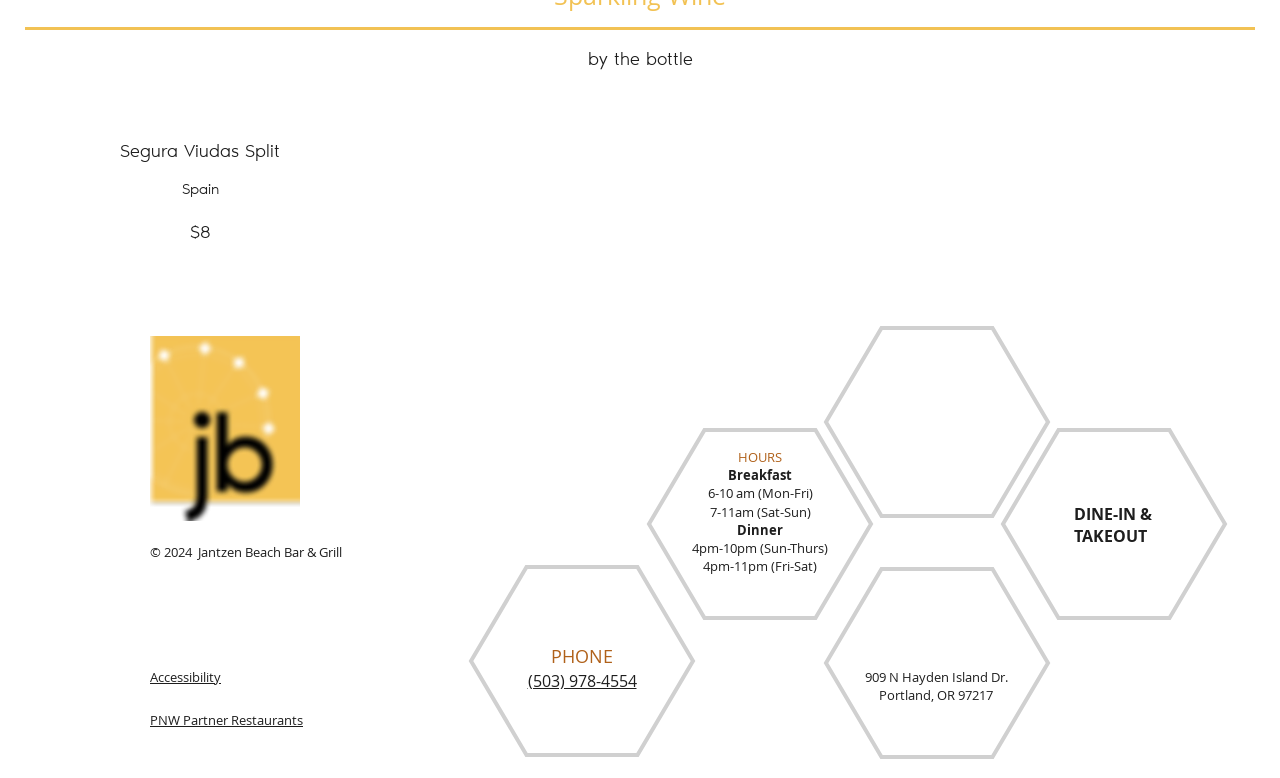What social media platforms does Jantzen Beach Bar & Grill have?
Refer to the image and provide a thorough answer to the question.

I found the social media platforms by looking at the 'Social Bar' section of the webpage, where it lists 'Instagram' and 'Facebook' as links.